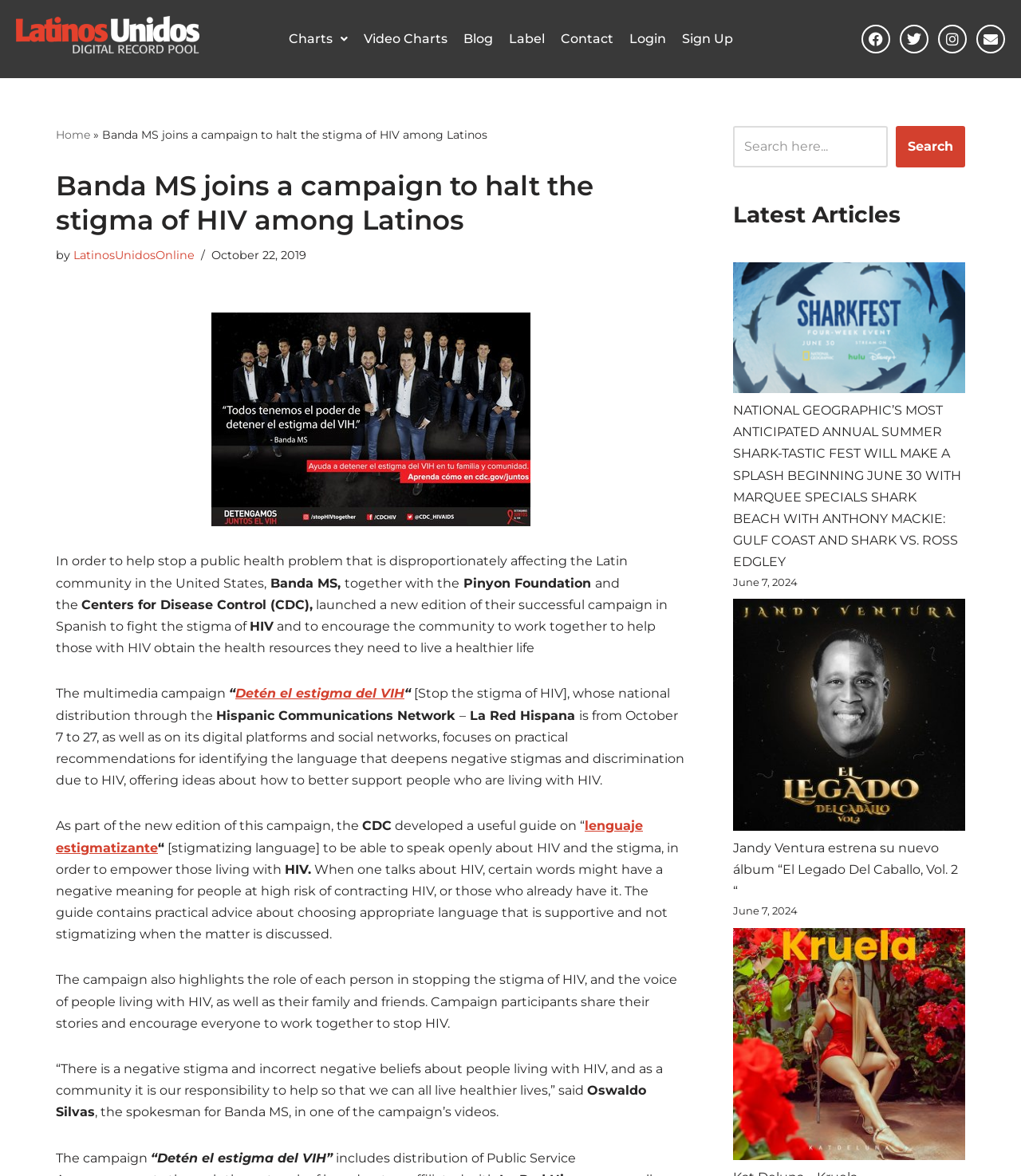Who is the spokesman for Banda MS?
Please provide an in-depth and detailed response to the question.

According to the article, Oswaldo Silvas is the spokesman for Banda MS, and he is featured in one of the campaign's videos.